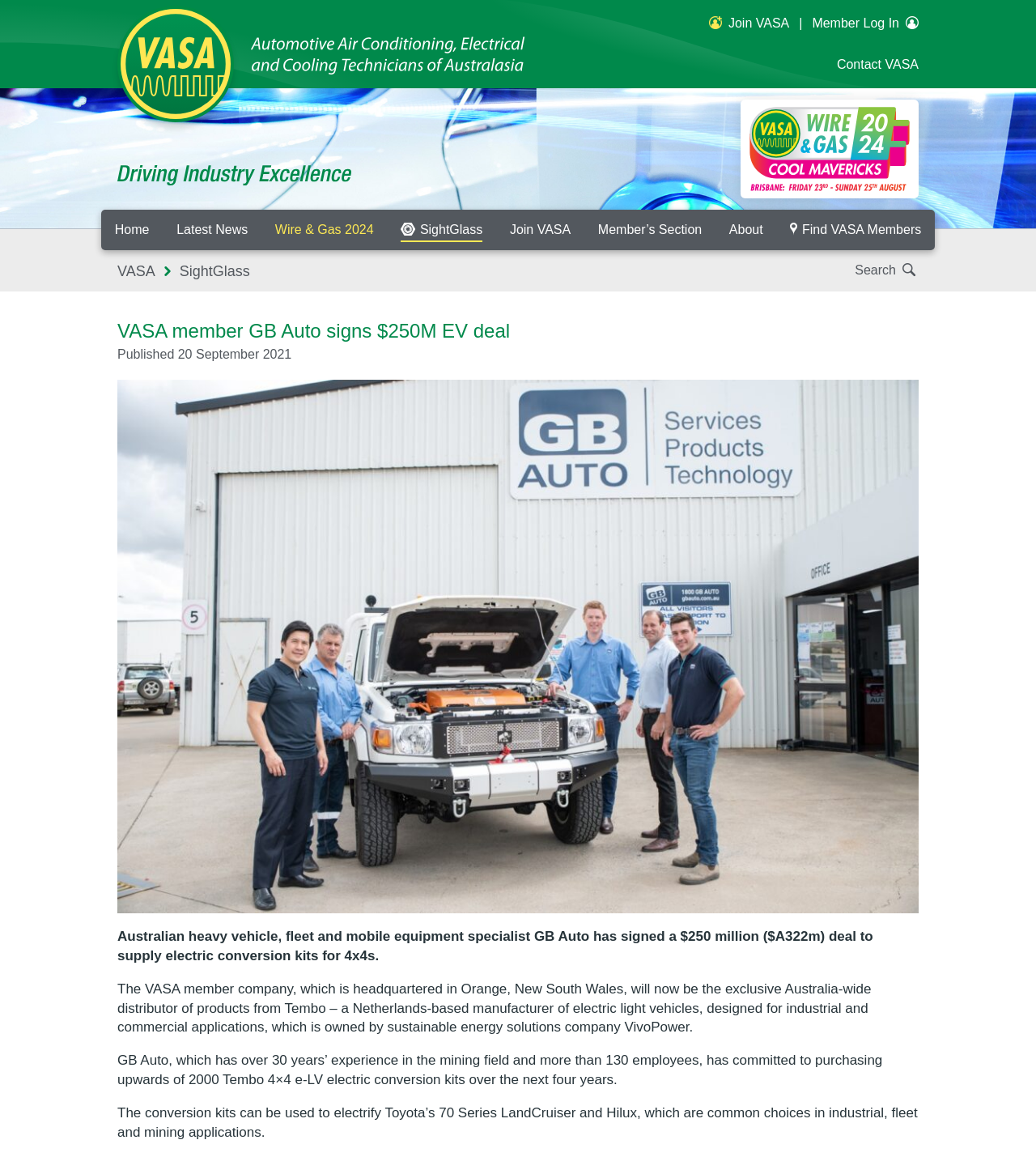Extract the bounding box coordinates for the UI element described by the text: "Wire & Gas 2024". The coordinates should be in the form of [left, top, right, bottom] with values between 0 and 1.

[0.252, 0.182, 0.374, 0.217]